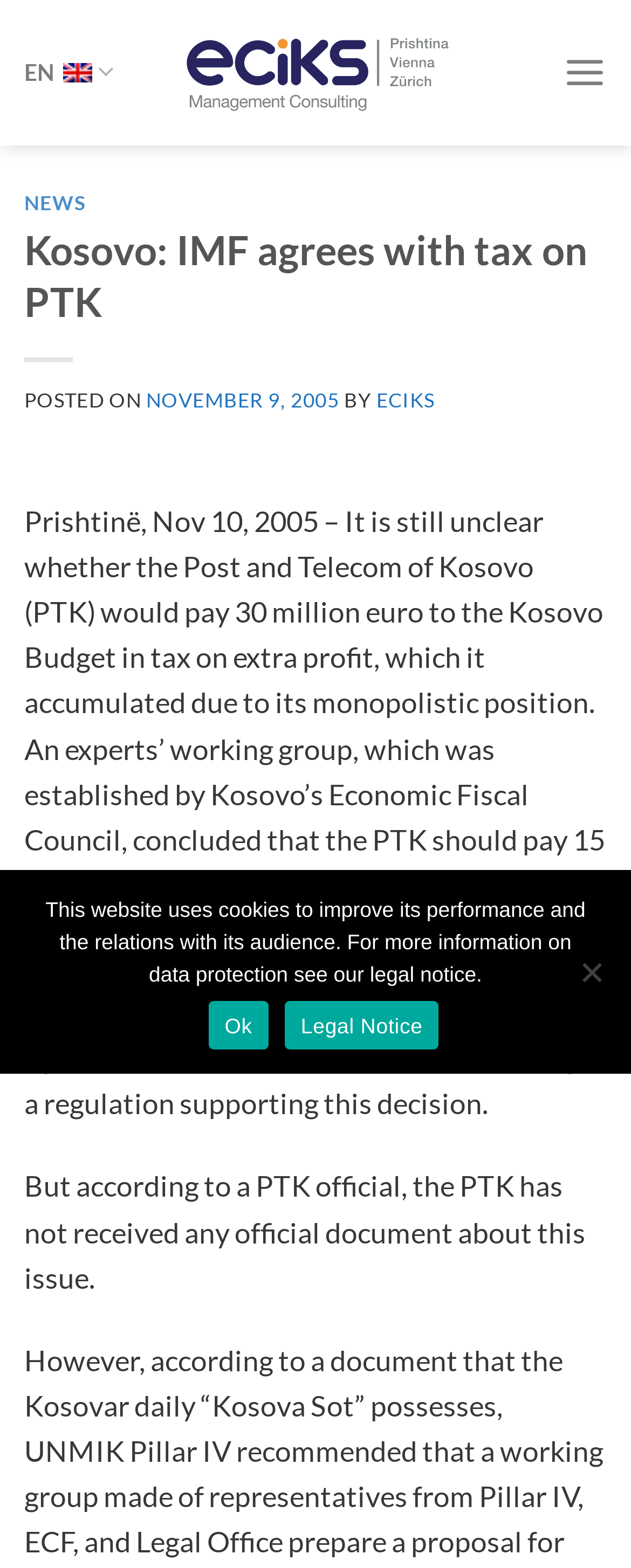Specify the bounding box coordinates of the area to click in order to follow the given instruction: "Visit the ECIKS website."

[0.282, 0.011, 0.718, 0.082]